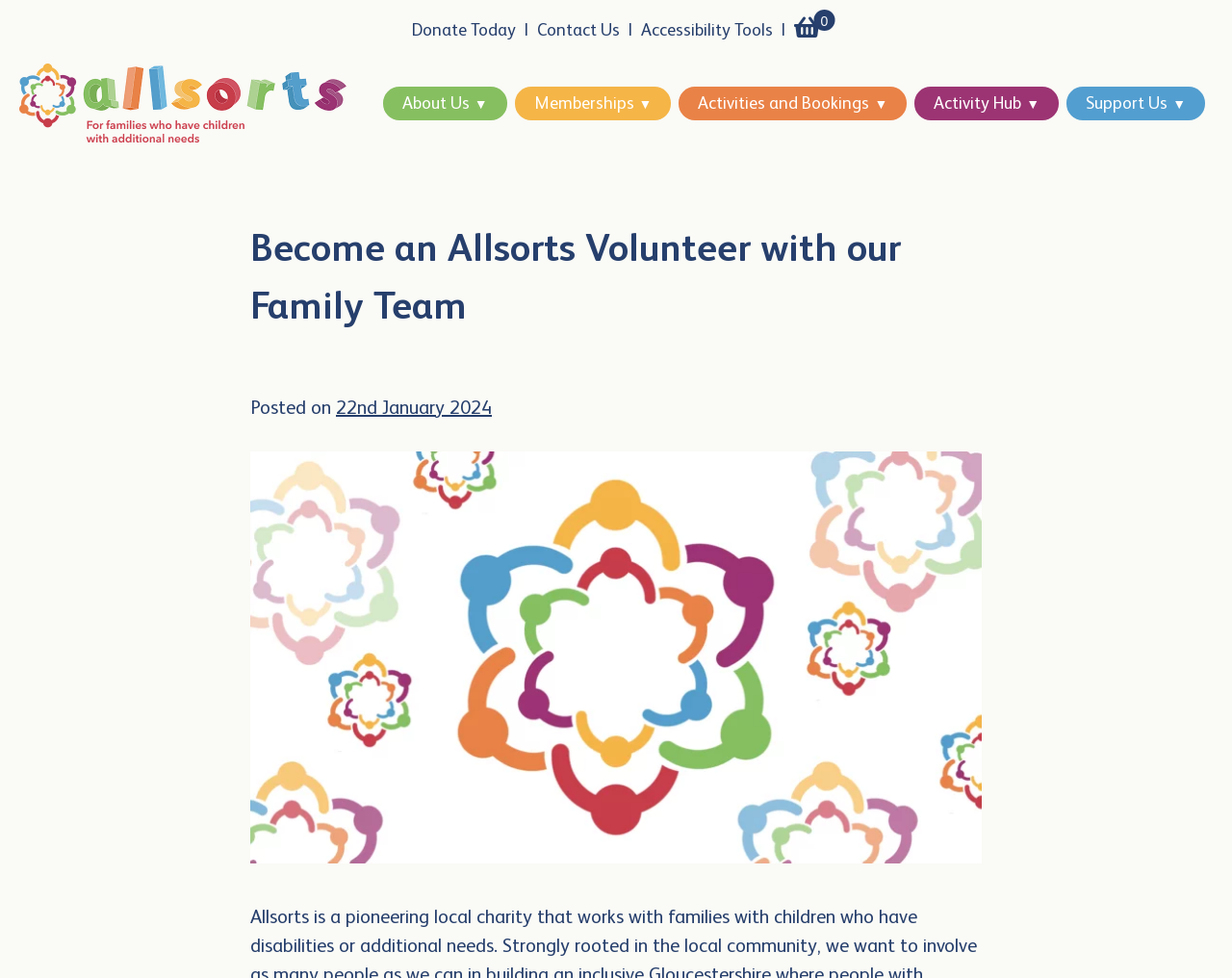Extract the bounding box coordinates for the UI element described as: "Activities and Bookings".

[0.567, 0.095, 0.706, 0.117]